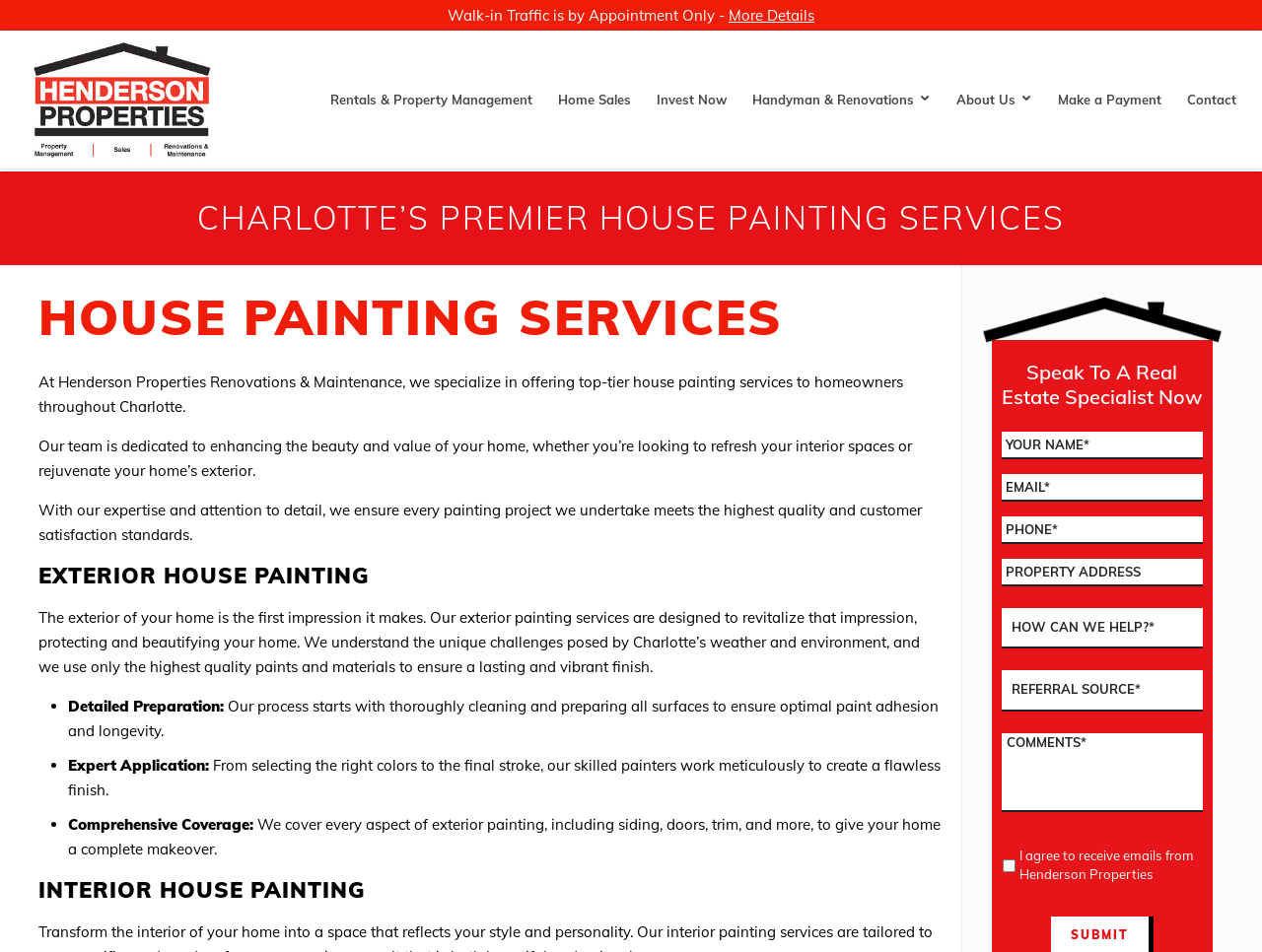Locate the bounding box coordinates of the area to click to fulfill this instruction: "Select an option from the 'Service Area' dropdown". The bounding box should be presented as four float numbers between 0 and 1, in the order [left, top, right, bottom].

[0.794, 0.638, 0.953, 0.681]